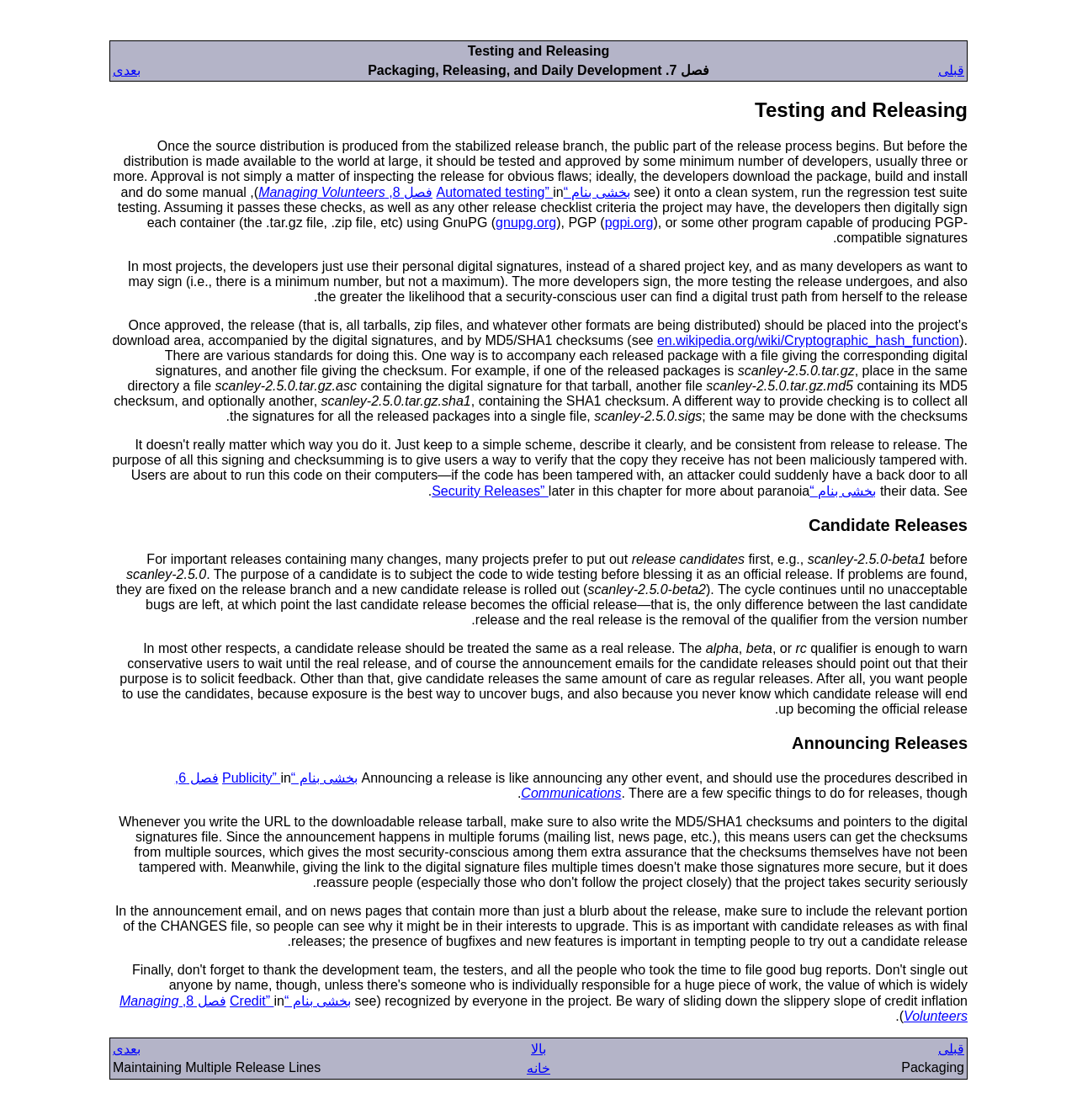Please specify the coordinates of the bounding box for the element that should be clicked to carry out this instruction: "read about automated testing". The coordinates must be four float numbers between 0 and 1, formatted as [left, top, right, bottom].

[0.405, 0.165, 0.585, 0.178]